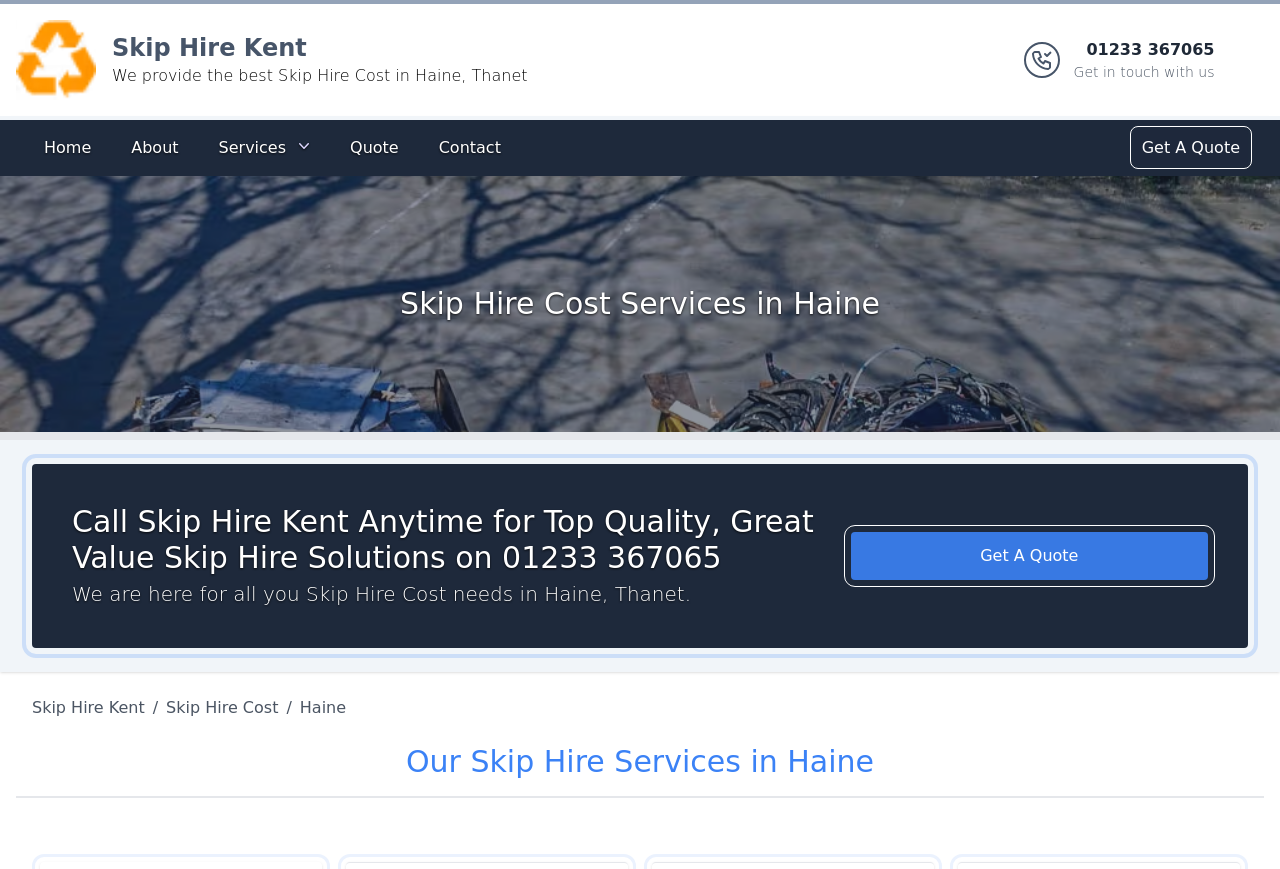What is the location where Skip Hire Kent provides services?
Provide a one-word or short-phrase answer based on the image.

Haine, Thanet